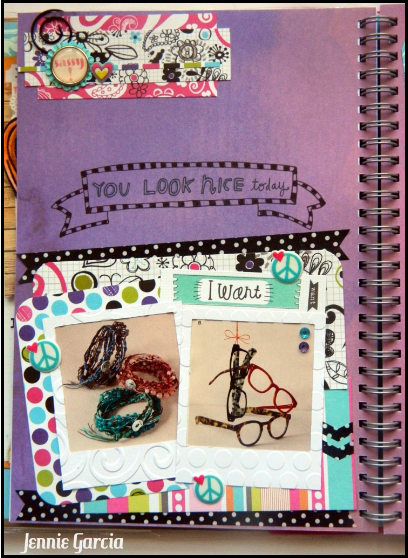Generate a detailed caption for the image.

The image showcases a beautifully crafted scrapbook page featuring a playful and colorful design. Prominently displayed is the cheerful phrase "YOU LOOK NICE today," creatively handwritten on a decorative banner, adding a positive message to the layout. Below this banner, two photos are affixed. 

The left photo captures an array of handmade bracelets, showcasing intricate beading and vibrant colors. The right photo features a stylish pair of glasses, drawing attention with unique embellishments. Surrounding the images is an array of colorful patterned paper, bringing a lively feel to the overall design. A small blue label above the left photo reads "I went," hinting at a personal story or memory tied to the items displayed. 

This artistic scrapbook page is not just a visual treat but also a personal memorabilia piece that captures fond moments revolving around fashion and creativity.